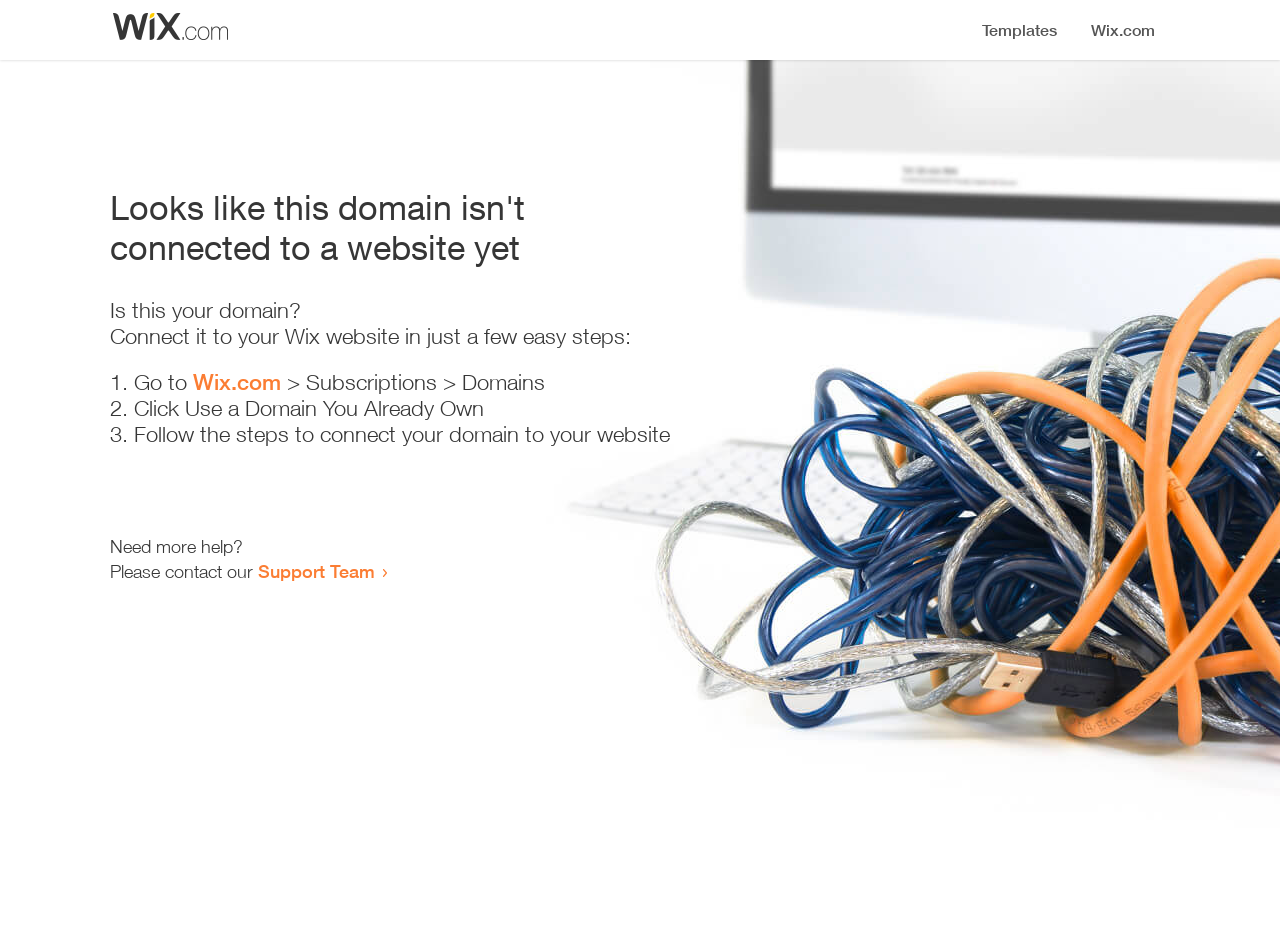Generate a thorough caption that explains the contents of the webpage.

The webpage appears to be an error page, indicating that a domain is not connected to a website yet. At the top, there is a small image, likely a logo or icon. Below the image, a prominent heading reads "Looks like this domain isn't connected to a website yet". 

Underneath the heading, there is a series of instructions to connect the domain to a Wix website. The instructions are presented in a step-by-step format, with each step numbered and accompanied by a brief description. The first step is to go to Wix.com, followed by navigating to the Subscriptions and Domains section. The second step is to click "Use a Domain You Already Own", and the third step is to follow the instructions to connect the domain to the website.

At the bottom of the page, there is a section offering additional help, with a message "Need more help?" followed by an invitation to contact the Support Team via a link.